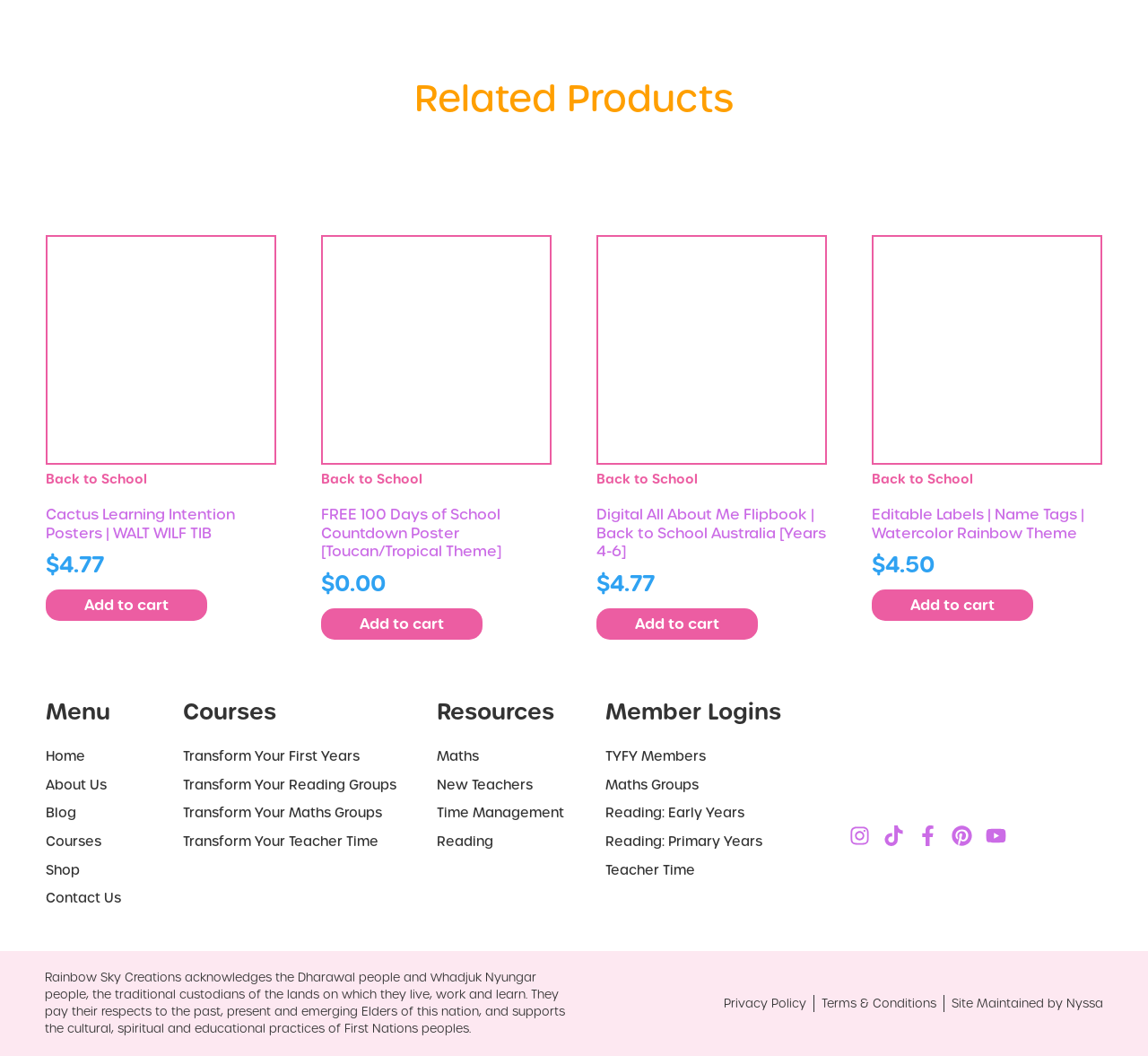Observe the image and answer the following question in detail: What is the acknowledgement at the bottom of the webpage about?

The acknowledgement at the bottom of the webpage is about the traditional custodians of the lands, specifically the Dharawal people and Whadjuk Nyungar people, and it pays respects to the past, present, and emerging Elders of this nation.